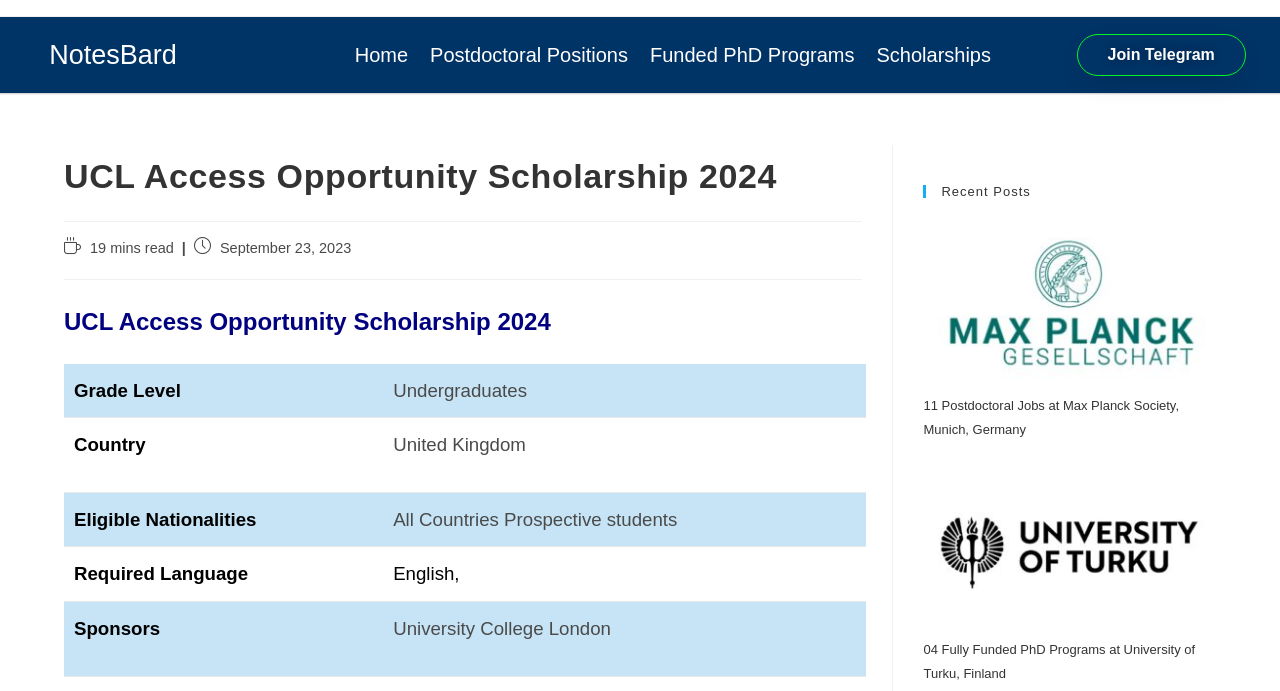Please locate the bounding box coordinates of the region I need to click to follow this instruction: "Click on the 'UCL Access Opportunity Scholarship 2024' heading".

[0.05, 0.221, 0.674, 0.321]